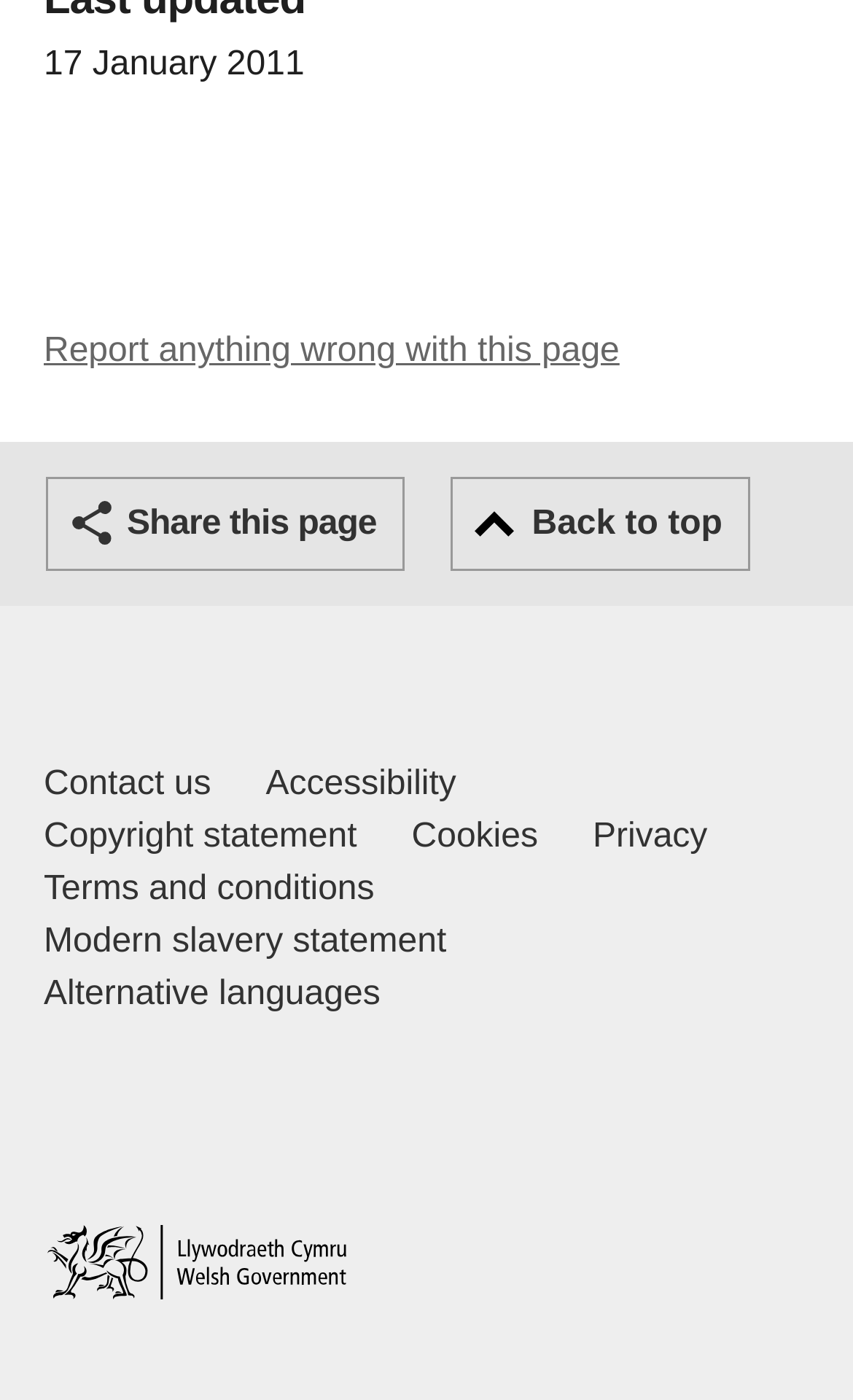Locate the bounding box coordinates of the element you need to click to accomplish the task described by this instruction: "Click the university logo".

None